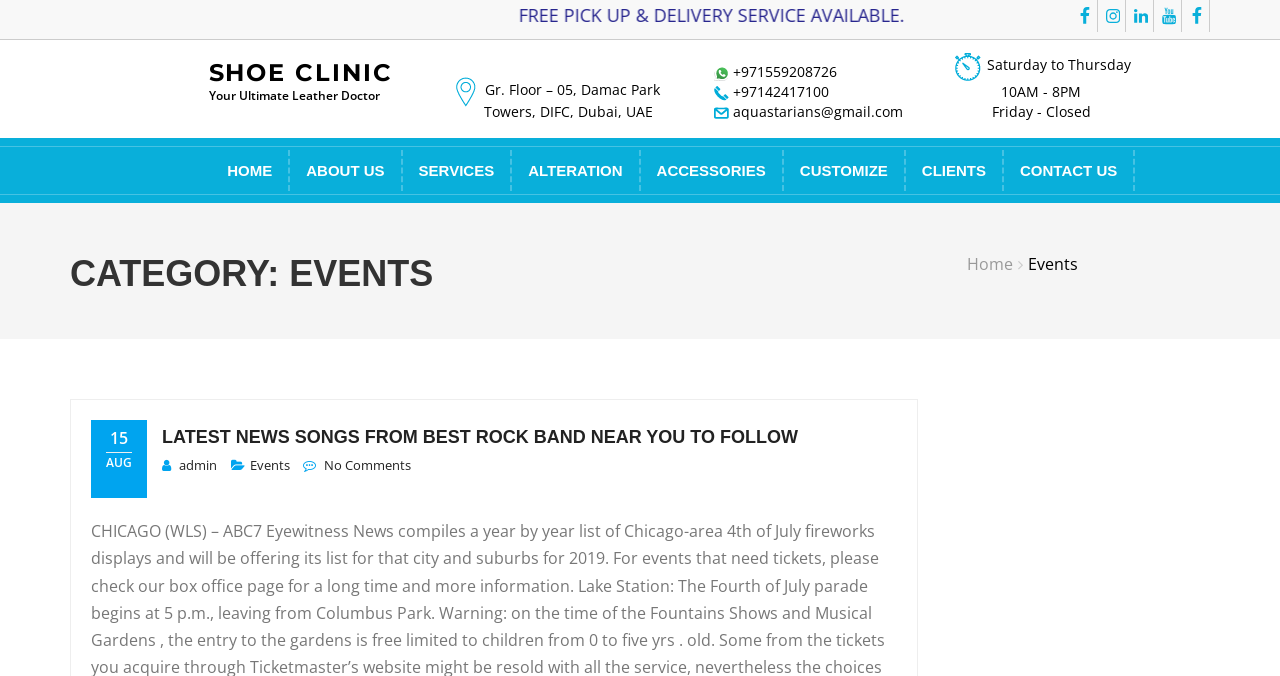What are the social media platforms available?
Please answer the question as detailed as possible based on the image.

The social media platforms available can be found at the top of the webpage, where there are links to Facebook, Instagram, Linkedin, and YouTube.